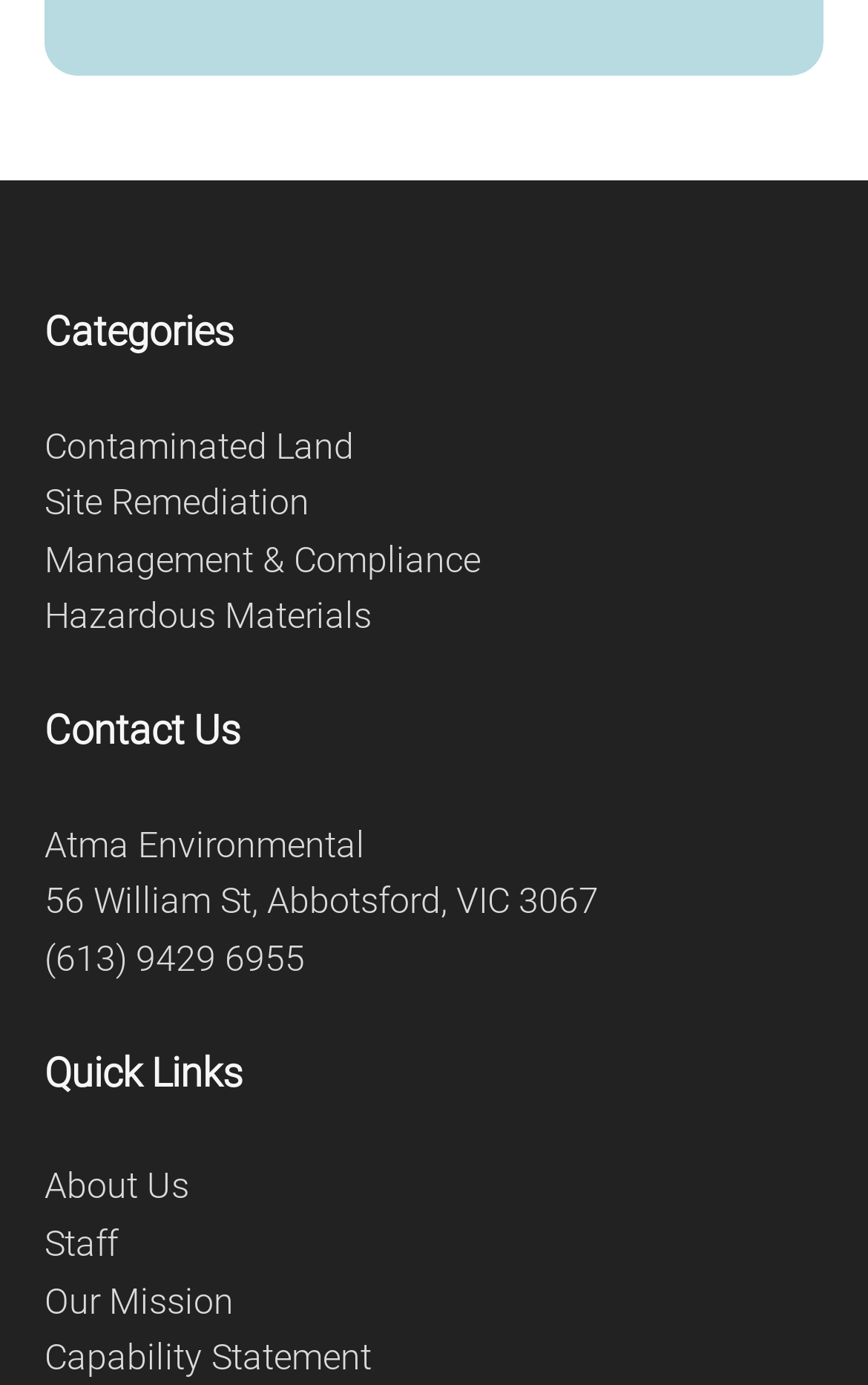Find the bounding box of the UI element described as follows: "Staff".

[0.051, 0.883, 0.136, 0.913]